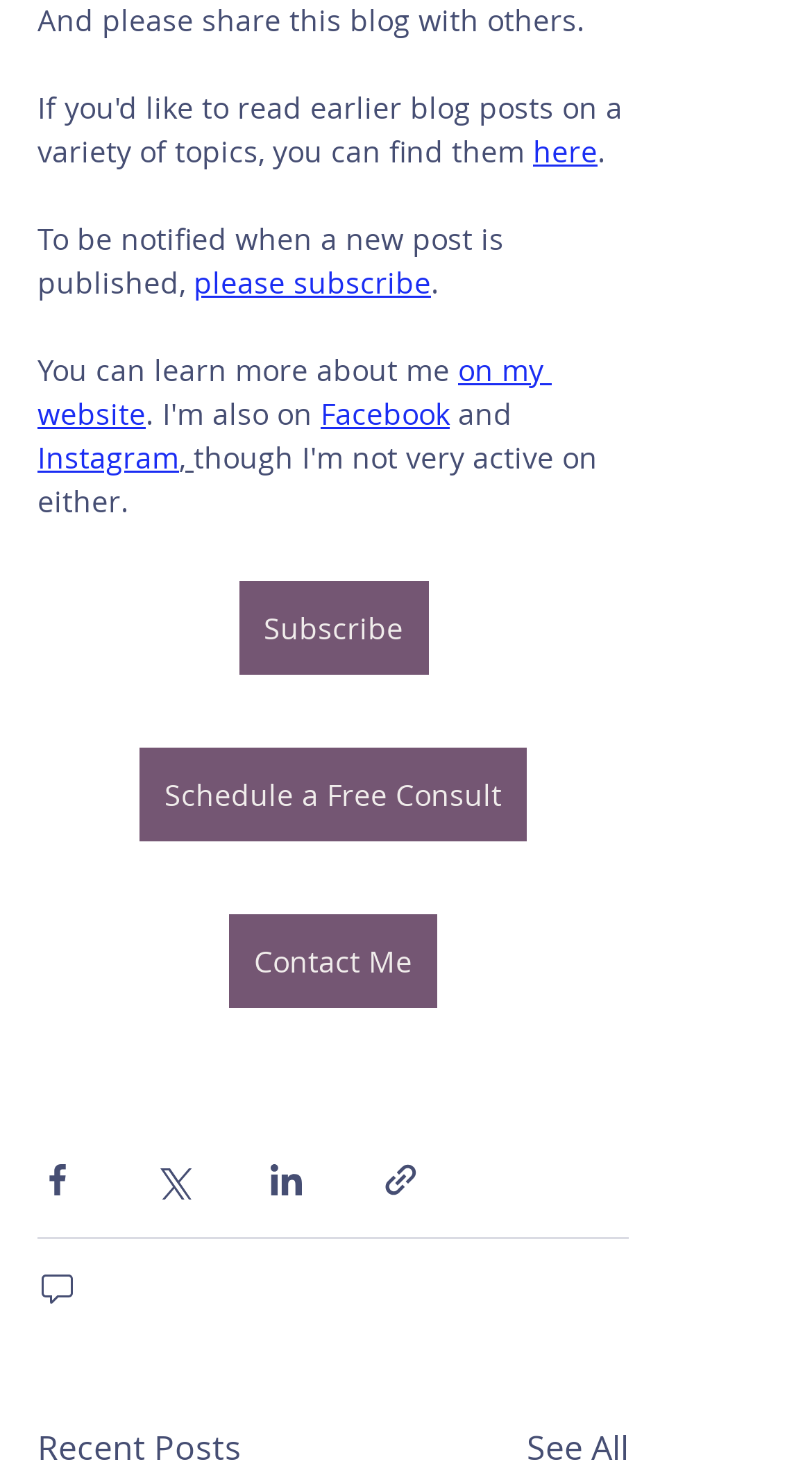Please reply to the following question with a single word or a short phrase:
How many social media platforms are mentioned?

3